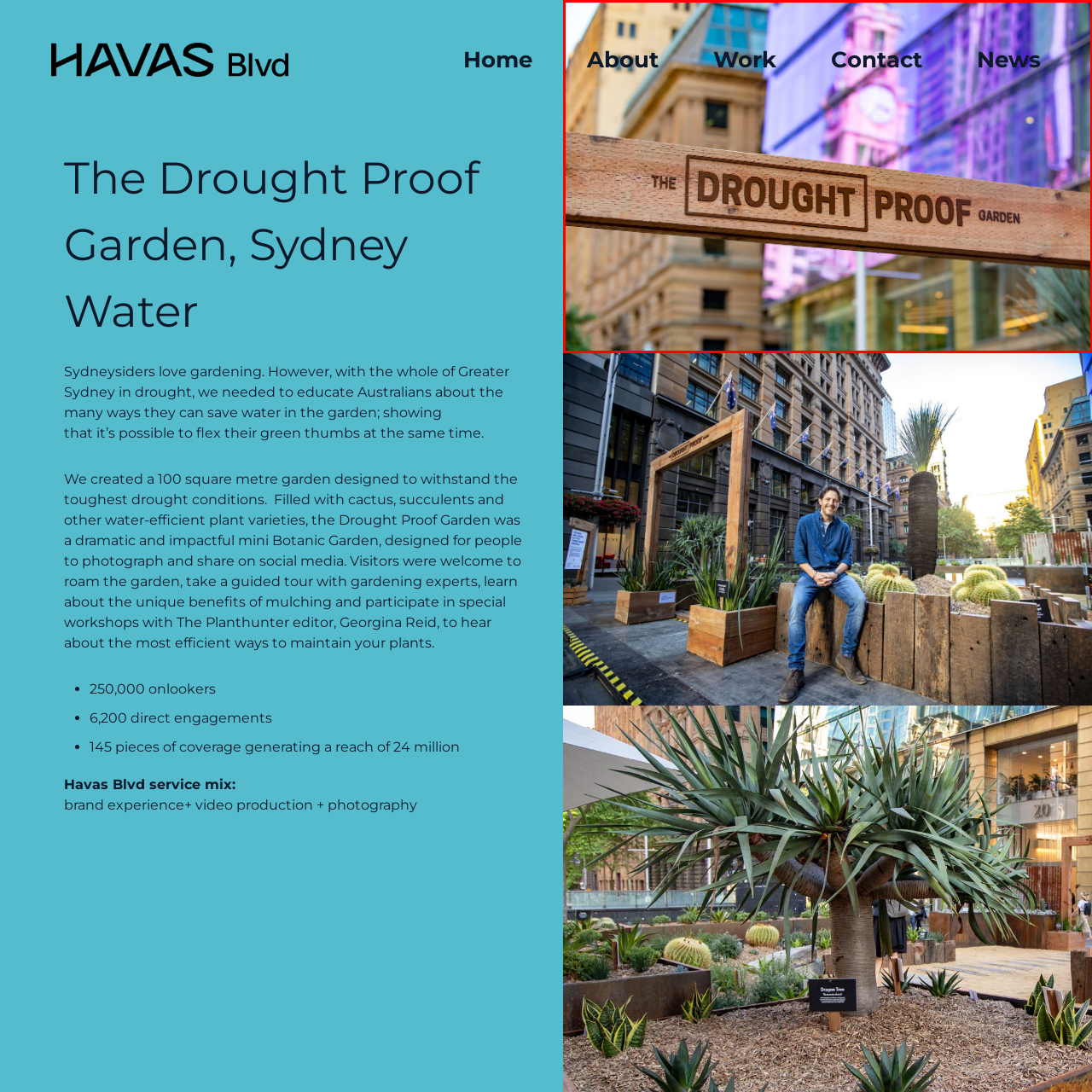Examine the area surrounded by the red box and describe it in detail.

The image features a prominently displayed wooden sign reading "THE DROUGHT PROOF GARDEN," which is part of an educational initiative aimed at showcasing sustainable gardening practices in drought conditions. In the background, a modern urban setting is visible, with a reflective building housing vibrant colors and a clock tower, emphasizing the juxtaposition of nature and city life. This garden, established in Sydney, serves as a mini botanical showcase, promoting the use of water-efficient plants such as cacti and succulents. The setting invites visitors to engage with the concept of gardening amidst environmental challenges, encouraging social media sharing and community engagement around water conservation.